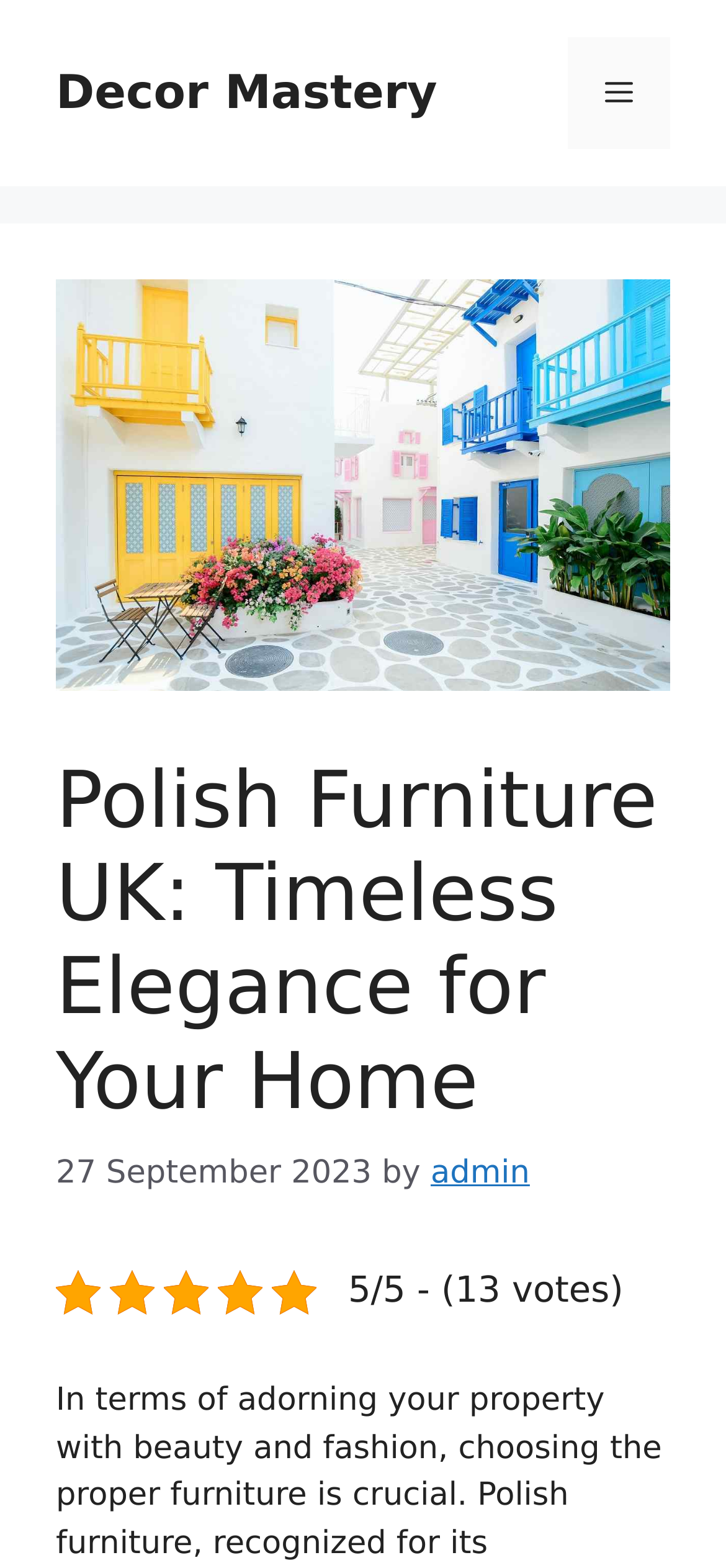What is the theme of the image?
Your answer should be a single word or phrase derived from the screenshot.

Elegant Dining Set